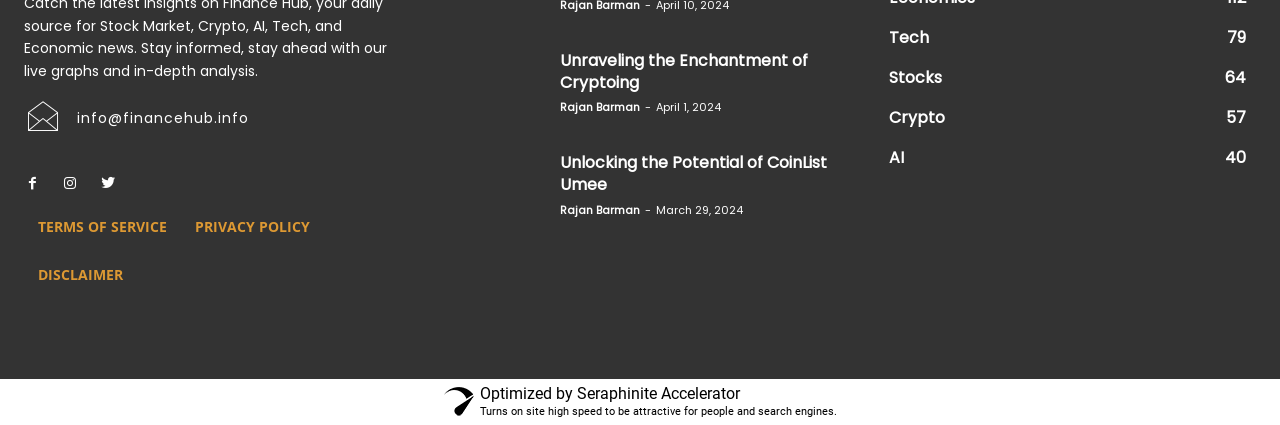What is the email address provided?
Please respond to the question with as much detail as possible.

The email address is found in the heading element at the top of the webpage, which is 'info@financehub.info'.